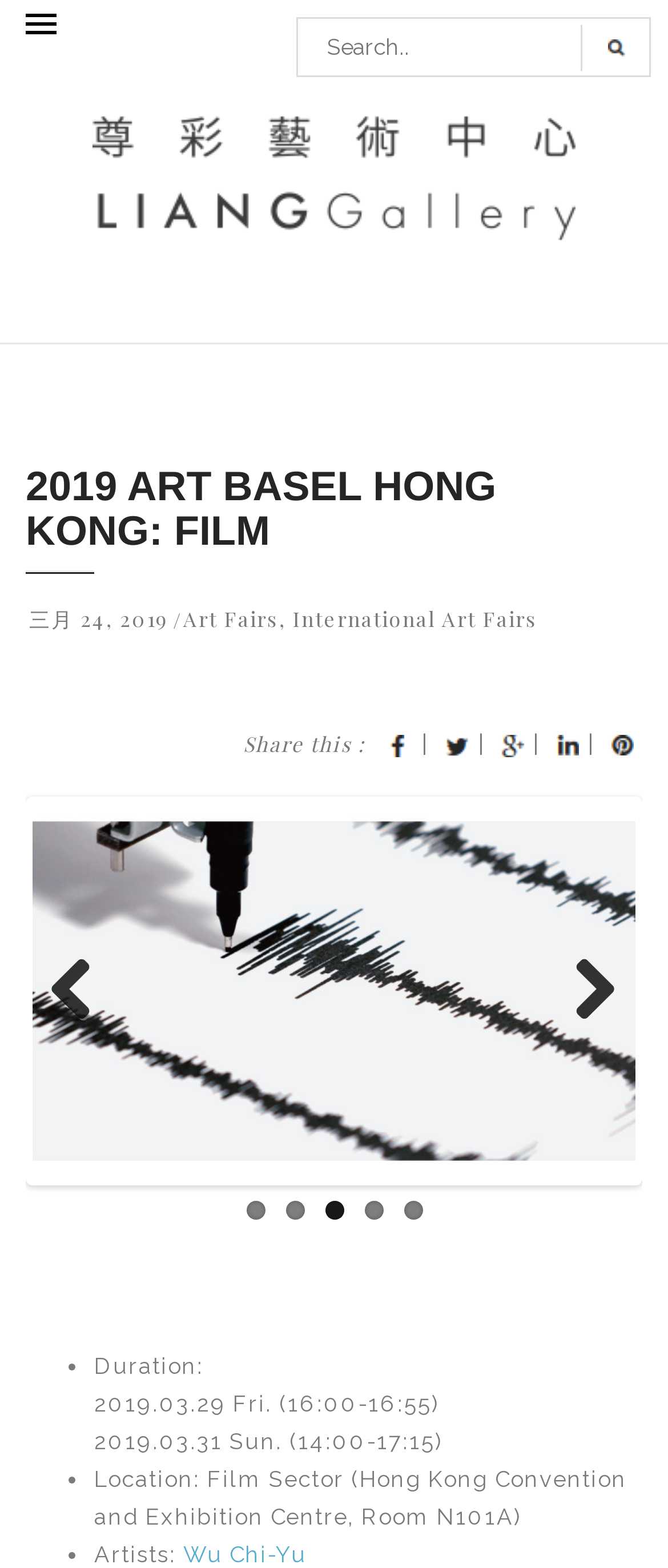Describe all the key features of the webpage in detail.

The webpage appears to be an event page for the 2019 Art Basel Hong Kong Film sector, specifically featuring an event by Liang Gallery. 

At the top of the page, there is a heading with a link to the event title "2019 ART BASEL HONG KONG: FILM". Below this, there is a search bar with a button on the right side, accompanied by a small image. 

Further down, there is a horizontal separator, followed by a date "三月 24, 2019" and three links to categories: "Art Fairs", "International Art Fairs", and another unspecified link. 

On the same level, there is a "Share this" section with four social media links, each accompanied by a small image. 

Below this, there is a large banner image taking up most of the width of the page, with a link to "wuchiyu_banner3". 

On the bottom left, there are navigation links to "Previous" and "Next" pages, represented by arrow icons. 

The main content of the page is a list of event details, including duration, dates, and location. The location is specified as the Film Sector at the Hong Kong Convention and Exhibition Centre, Room N101A. 

Finally, there is a list of artists participating in the event, with a link to "Wu Chi-Yu".